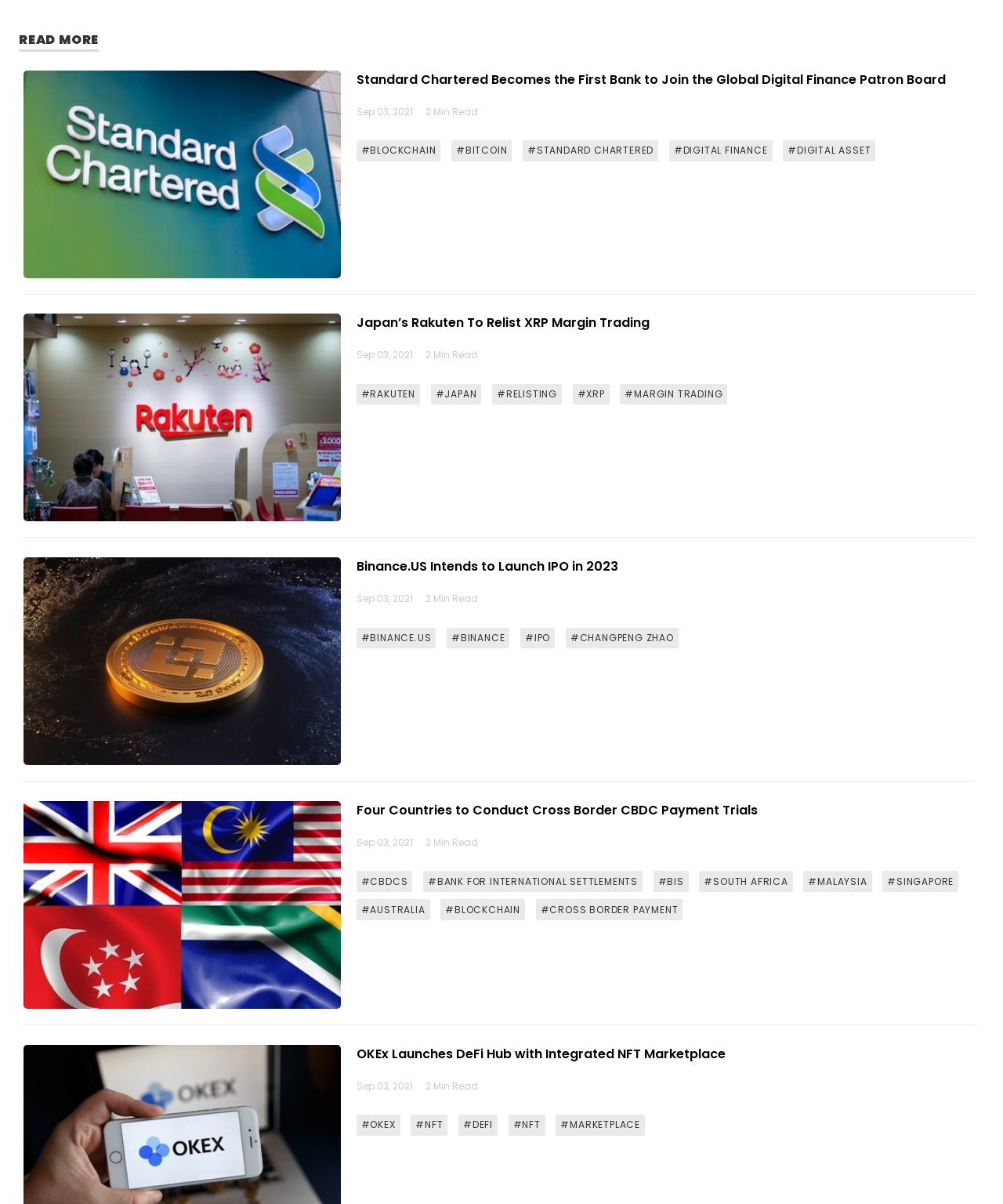Determine the bounding box coordinates for the HTML element described here: "#BANK FOR INTERNATIONAL SETTLEMENTS".

[0.422, 0.724, 0.641, 0.741]